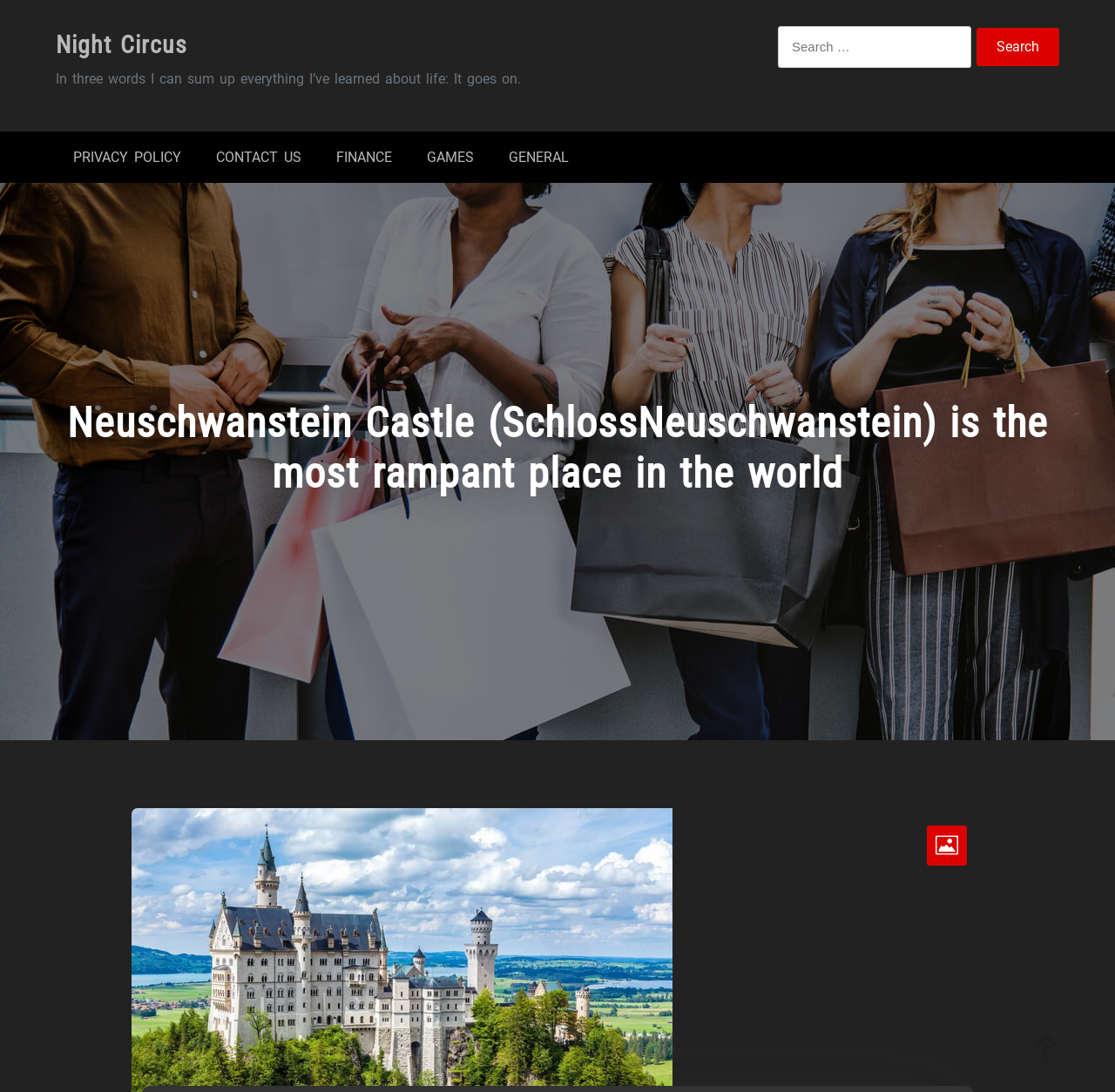Generate a thorough caption detailing the webpage content.

The webpage is about Neuschwanstein Castle, with a focus on its connection to the Night Circus. At the top, there is a heading that reads "Night Circus" with a link to the same name. Below this, there is a quote that says "In three words I can sum up everything I’ve learned about life: It goes on." 

On the right side of the page, there is a search bar with a label "Search for:" and a search button. The search bar is positioned near the top of the page. 

Below the quote, there are five links arranged horizontally, labeled "PRIVACY POLICY", "CONTACT US", "FINANCE", "GAMES", and "GENERAL". These links are positioned in the middle of the page.

Further down, there is a heading that reads "Neuschwanstein Castle (SchlossNeuschwanstein) is the most rampant place in the world", which spans almost the entire width of the page. Within this heading, there is a link to an unknown destination.